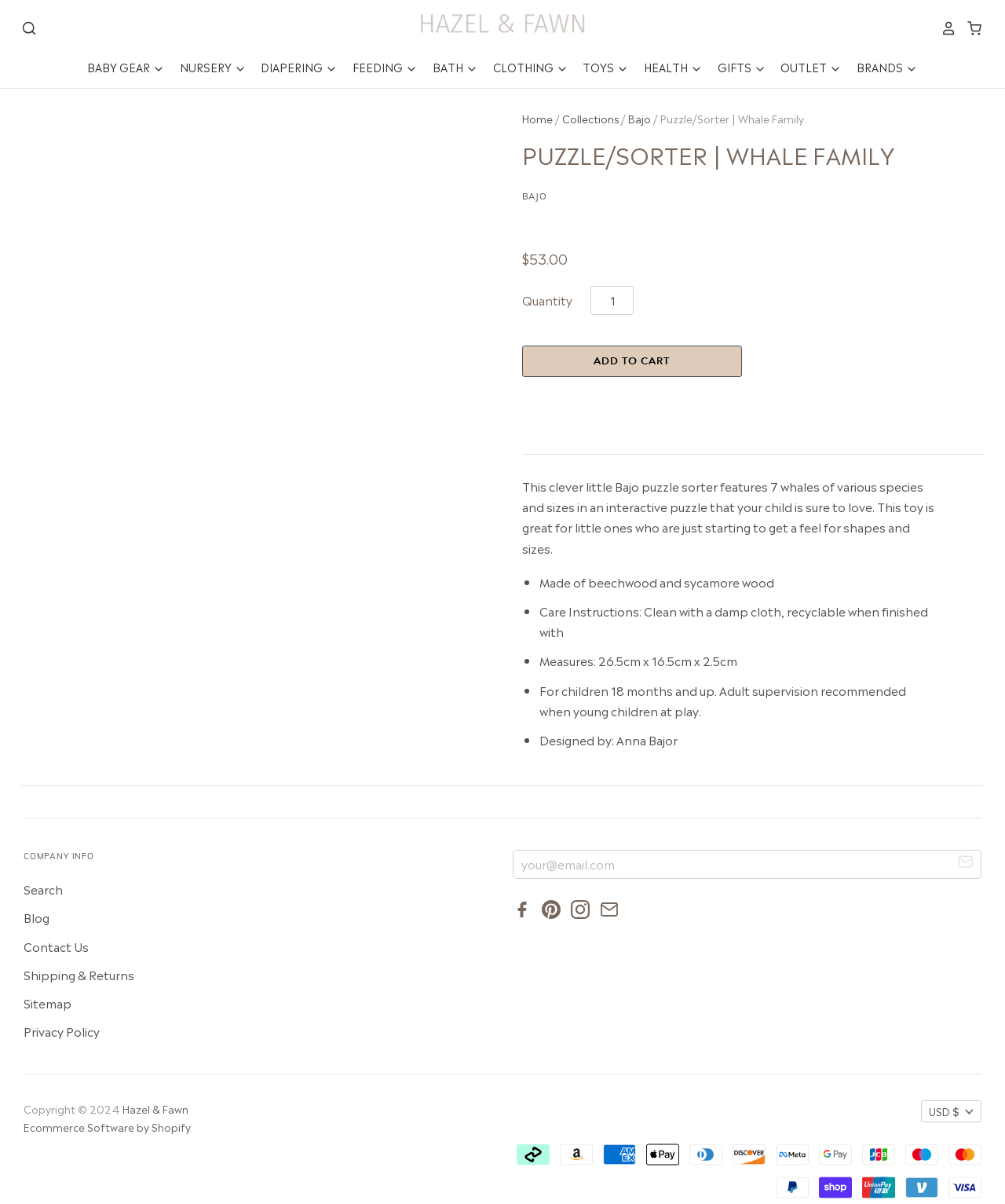Provide a brief response in the form of a single word or phrase:
What is the material of the Bajo Whale Family Puzzle?

Beechwood and sycamore wood